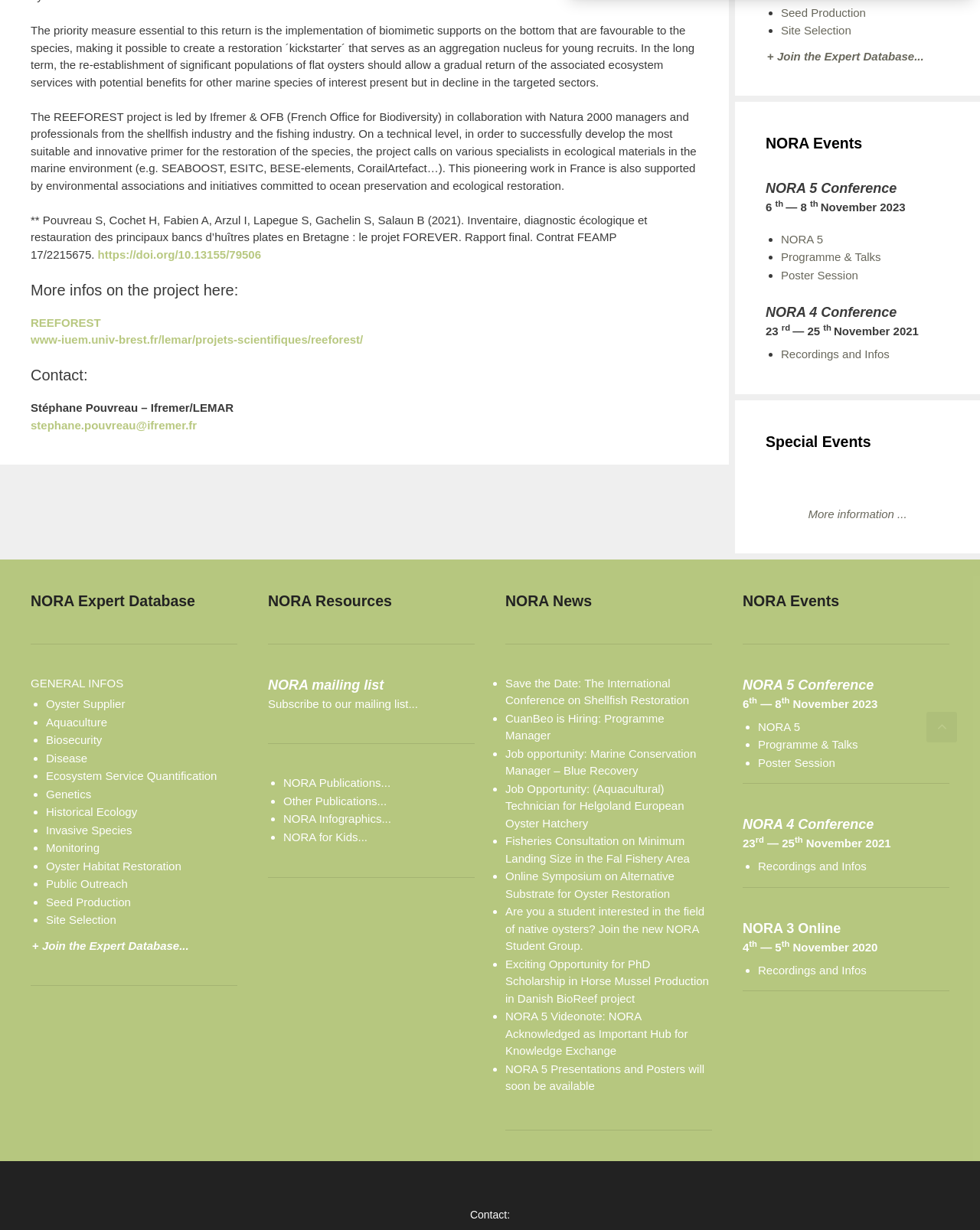Could you provide the bounding box coordinates for the portion of the screen to click to complete this instruction: "Contact Stéphane Pouvreau"?

[0.031, 0.34, 0.201, 0.351]